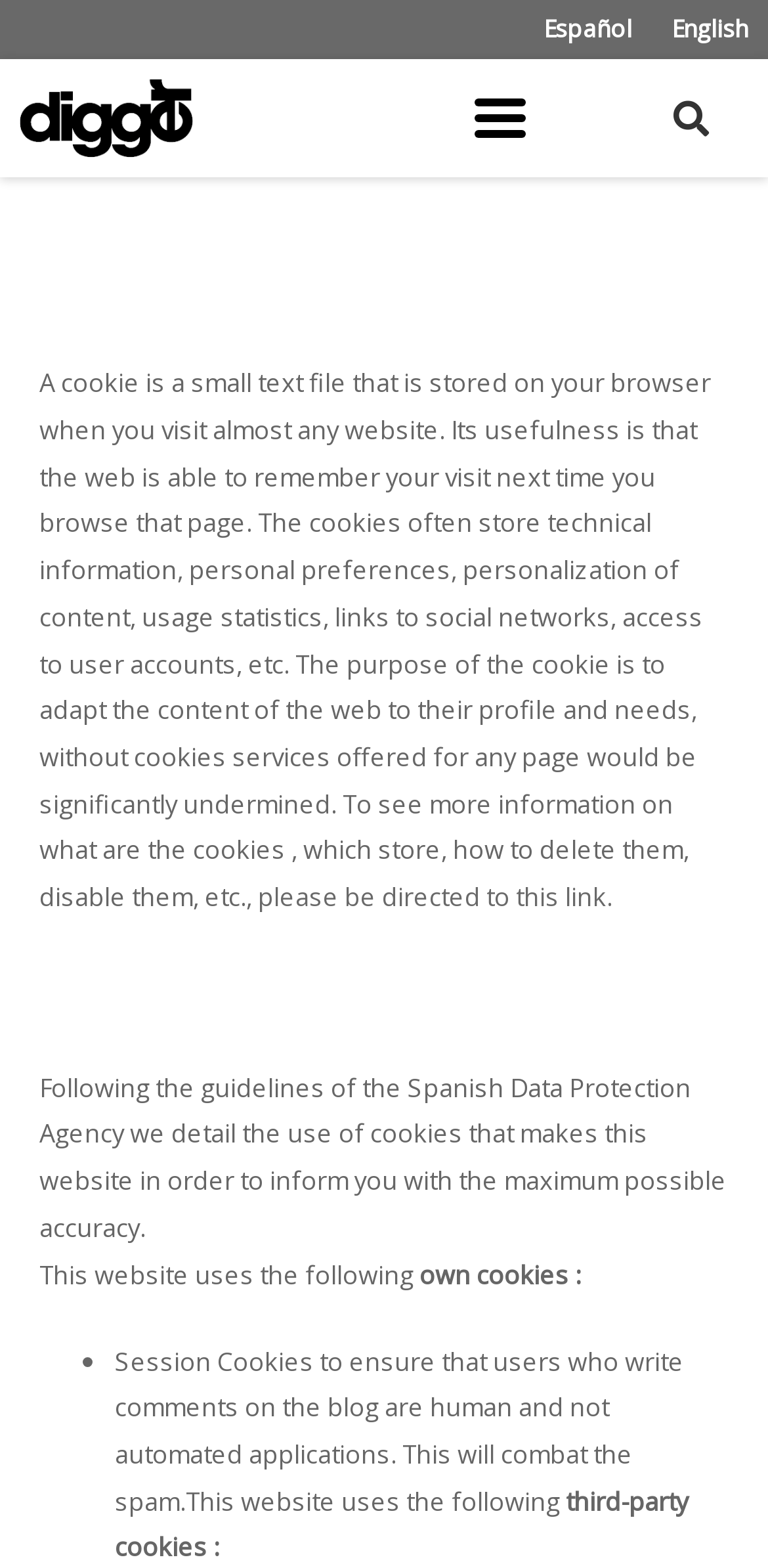Use a single word or phrase to answer the question:
What is the purpose of a cookie?

to adapt content to user profile